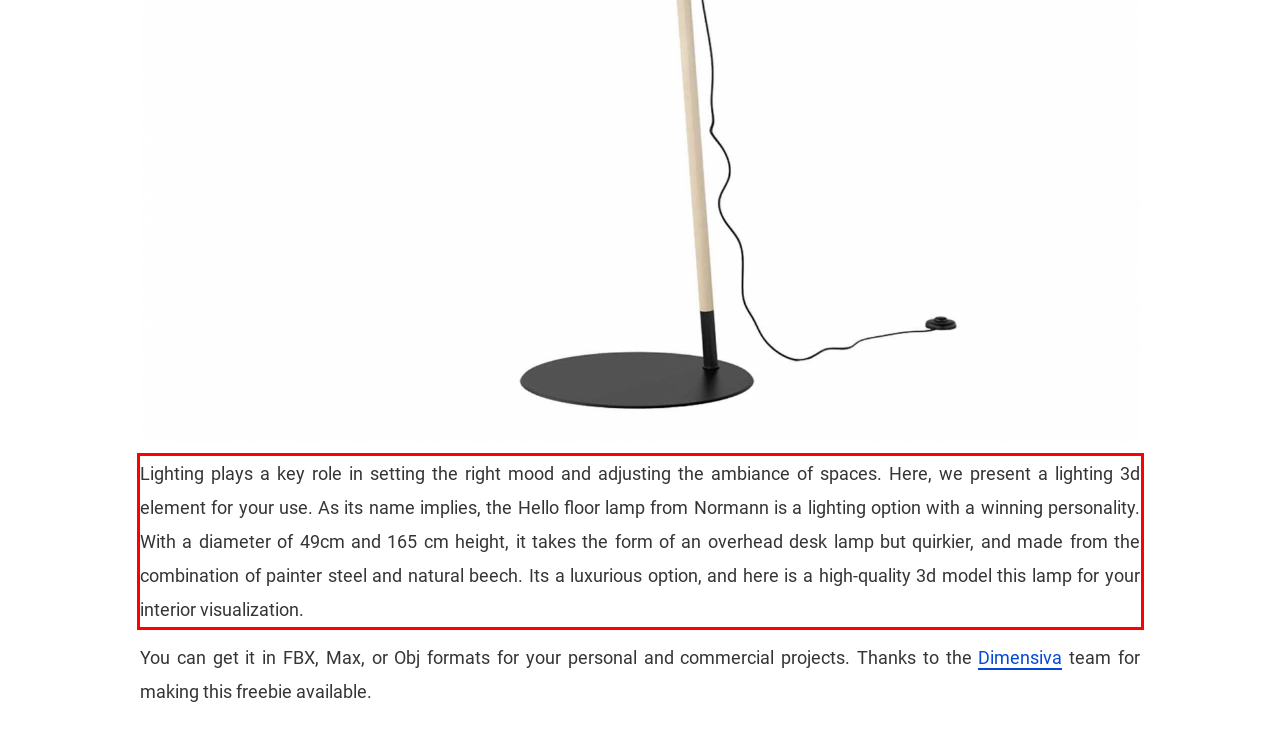The screenshot provided shows a webpage with a red bounding box. Apply OCR to the text within this red bounding box and provide the extracted content.

Lighting plays a key role in setting the right mood and adjusting the ambiance of spaces. Here, we present a lighting 3d element for your use. As its name implies, the Hello floor lamp from Normann is a lighting option with a winning personality. With a diameter of 49cm and 165 cm height, it takes the form of an overhead desk lamp but quirkier, and made from the combination of painter steel and natural beech. Its a luxurious option, and here is a high-quality 3d model this lamp for your interior visualization.